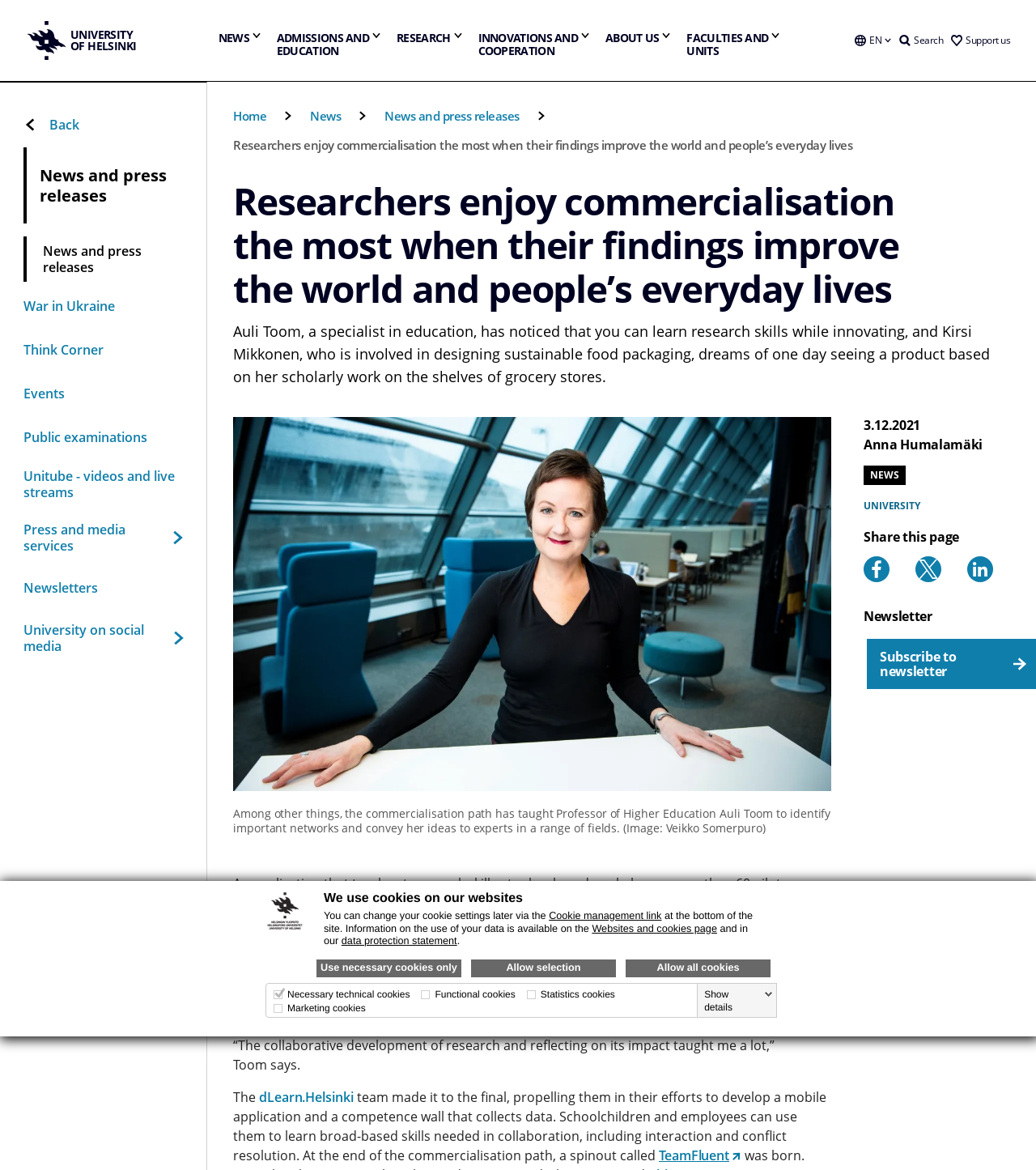Analyze the image and answer the question with as much detail as possible: 
What is the name of the application developed by Auli Toom's research group?

I found the answer by reading the article, which mentions the application developed by Auli Toom's research group, called dLearn.Helsinki.